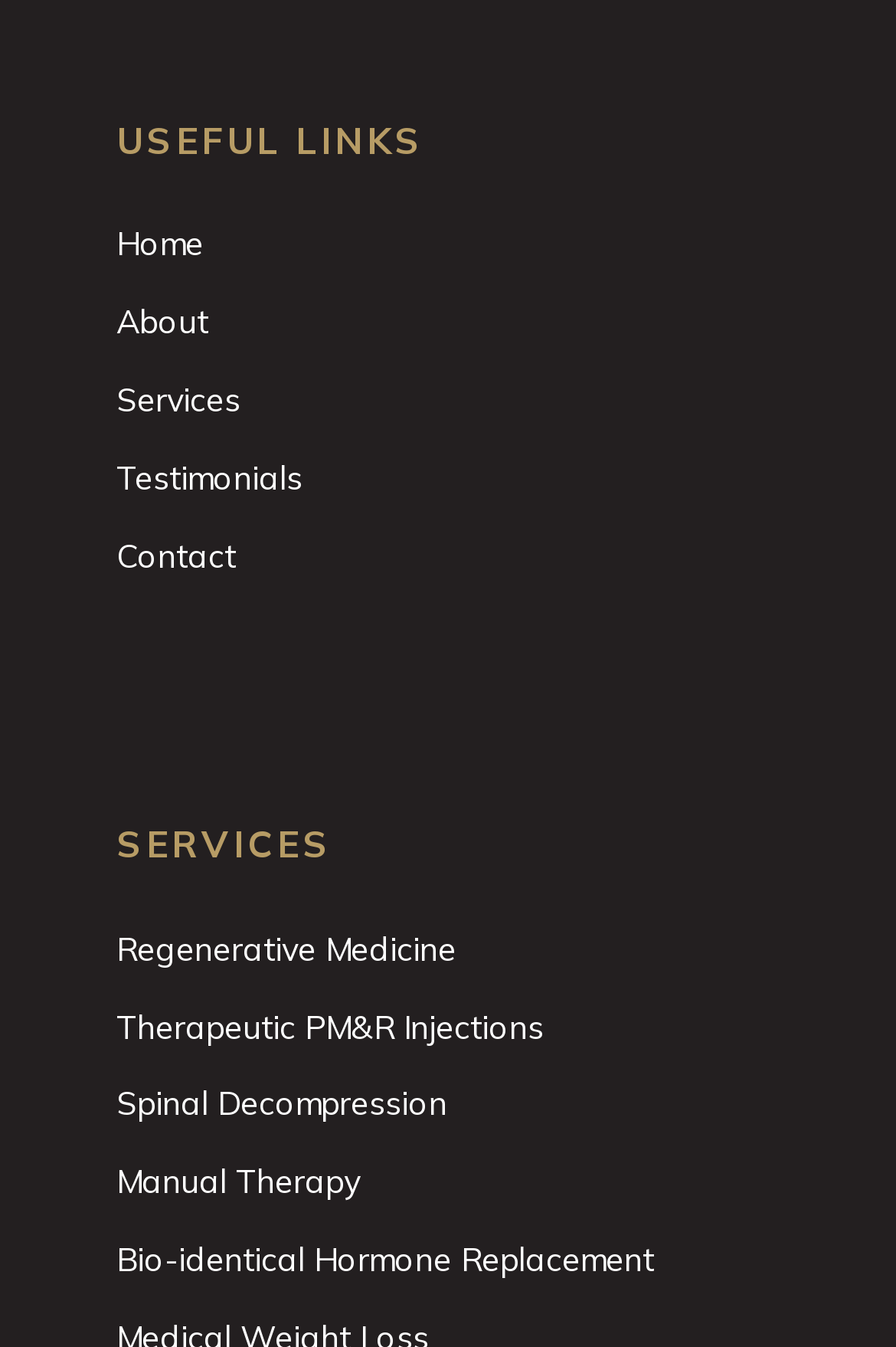Using the provided element description "alt="Potthoff Dentistry P.C."", determine the bounding box coordinates of the UI element.

None